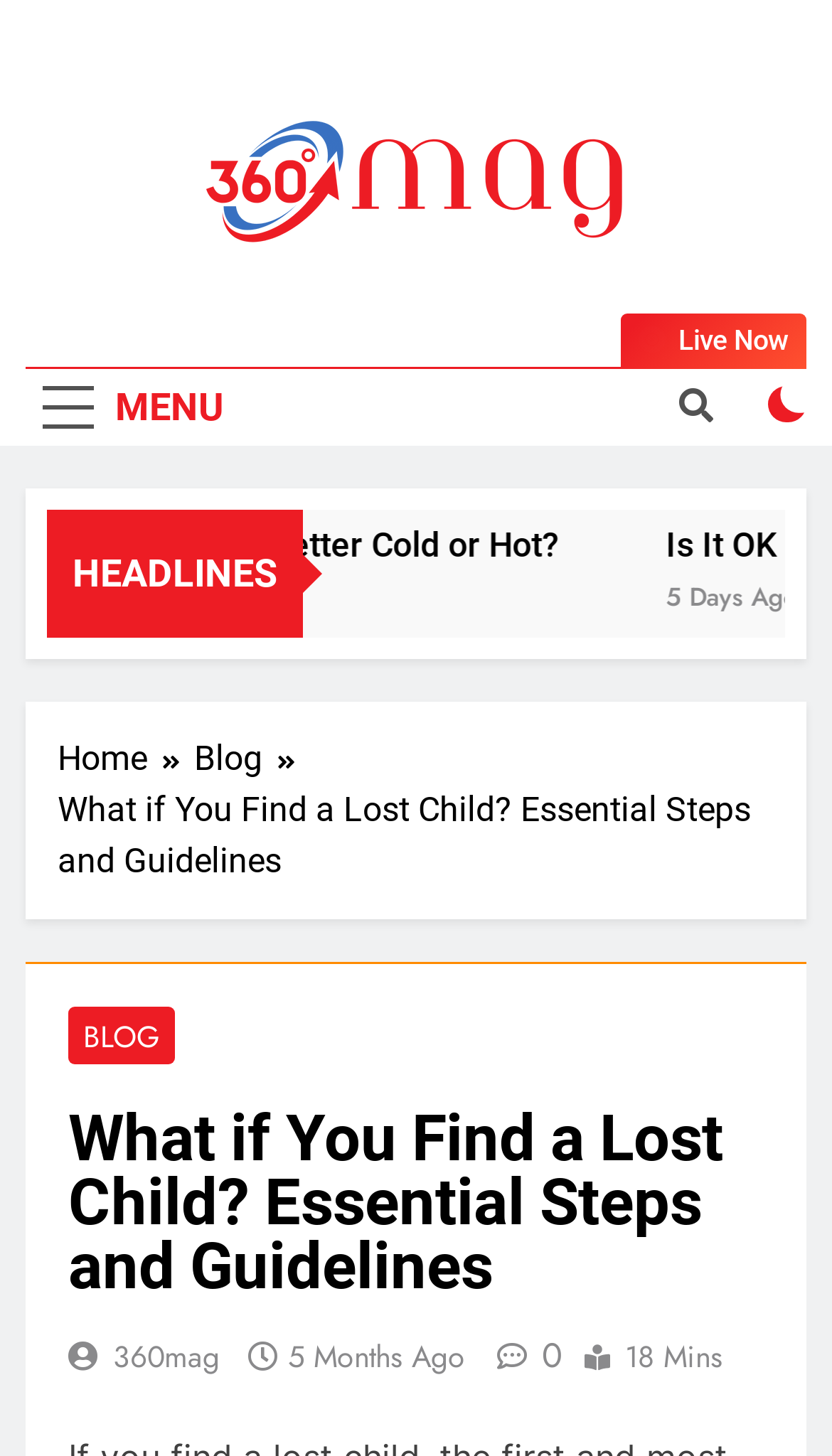Give an in-depth explanation of the webpage layout and content.

This webpage appears to be an article from 360Mag, a magazine-style website. At the top left, there is a logo of 360Mag, accompanied by a link to the magazine's homepage. Next to the logo, there is a tagline "Life Is Beautiful With Magazine." On the top right, there are several buttons and links, including a menu button, a search icon, and a checkbox. 

Below the top section, there is a headline section with the title "HEADLINES" and a link to a live broadcast. To the right of the headline section, there is a figure with a link to an article titled "Is Tuna Pasta Good for Skin Care" accompanied by an image. 

Further down, there is a navigation section with breadcrumbs, showing the path from the homepage to the current article. The article title "What if You Find a Lost Child? Essential Steps and Guidelines" is displayed prominently, with a header section below it. The header section contains links to the blog, the article title, and other metadata such as the author, date, and time. 

The main content of the article is not explicitly described in the accessibility tree, but based on the meta description, it appears to provide guidance on what to do if you find a lost child, emphasizing the importance of ensuring the child's safety and staying calm.